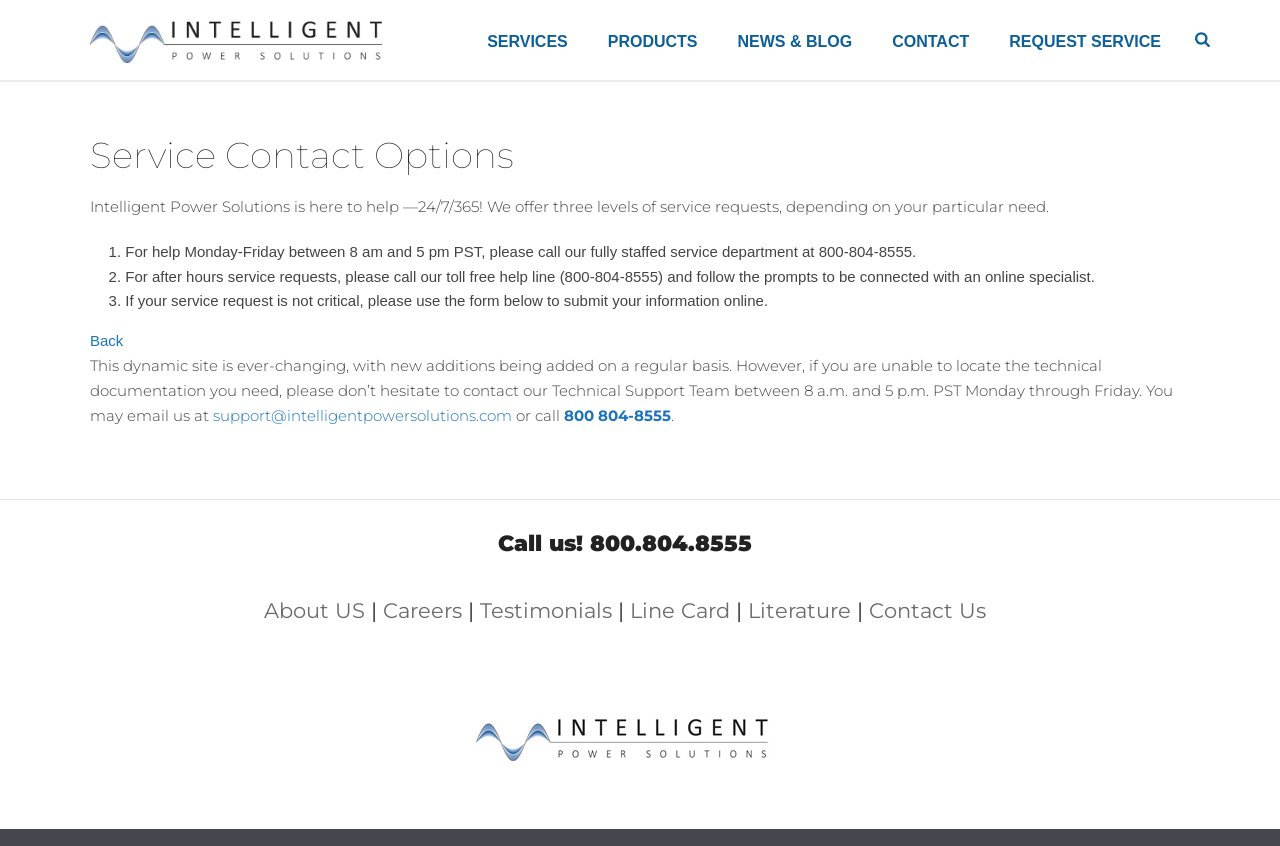Bounding box coordinates should be in the format (top-left x, top-left y, bottom-right x, bottom-right y) and all values should be floating point numbers between 0 and 1. Determine the bounding box coordinate for the UI element described as: NEWS & BLOG

[0.561, 0.0, 0.681, 0.095]